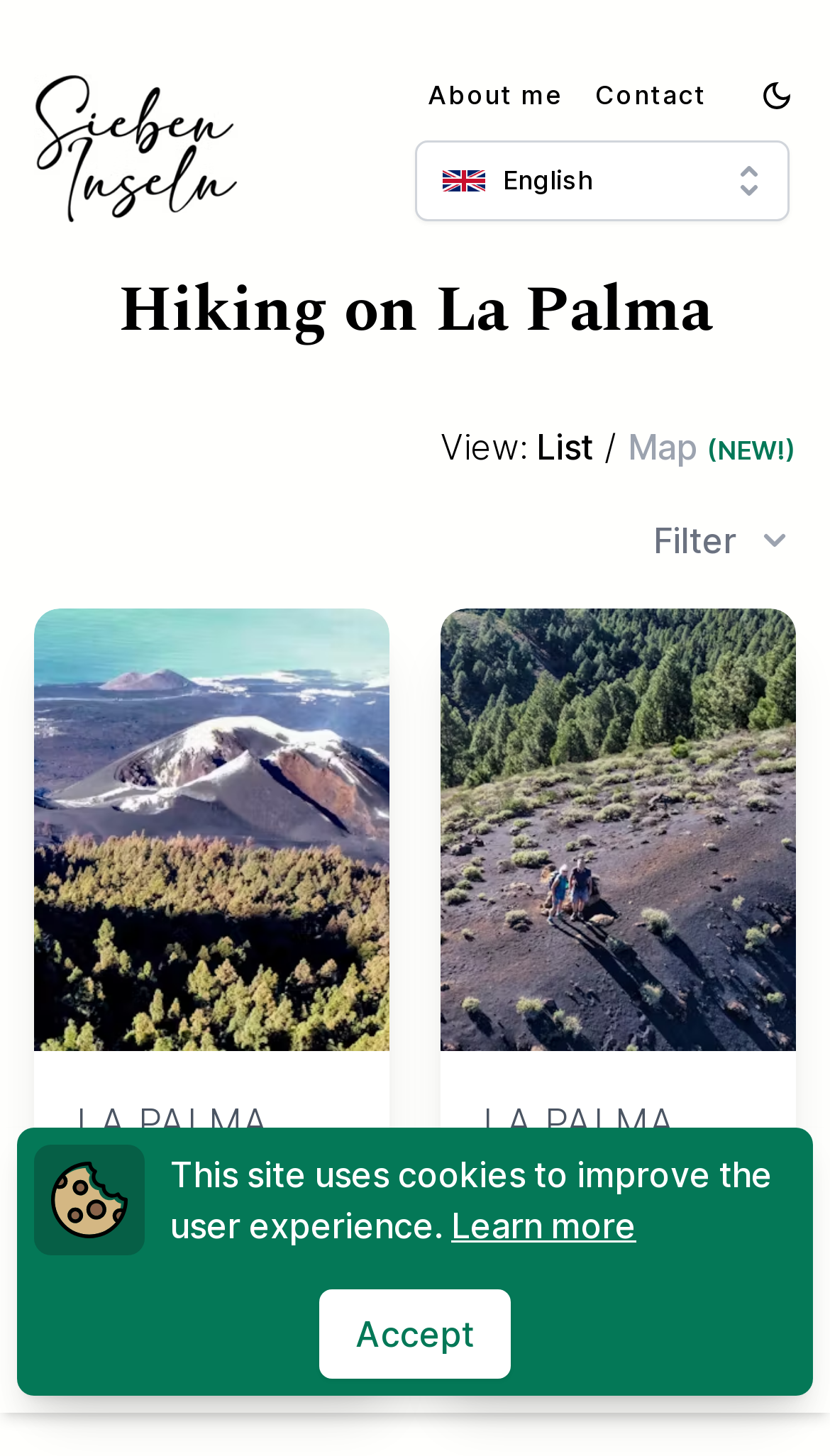Extract the main heading text from the webpage.

Hiking on La Palma